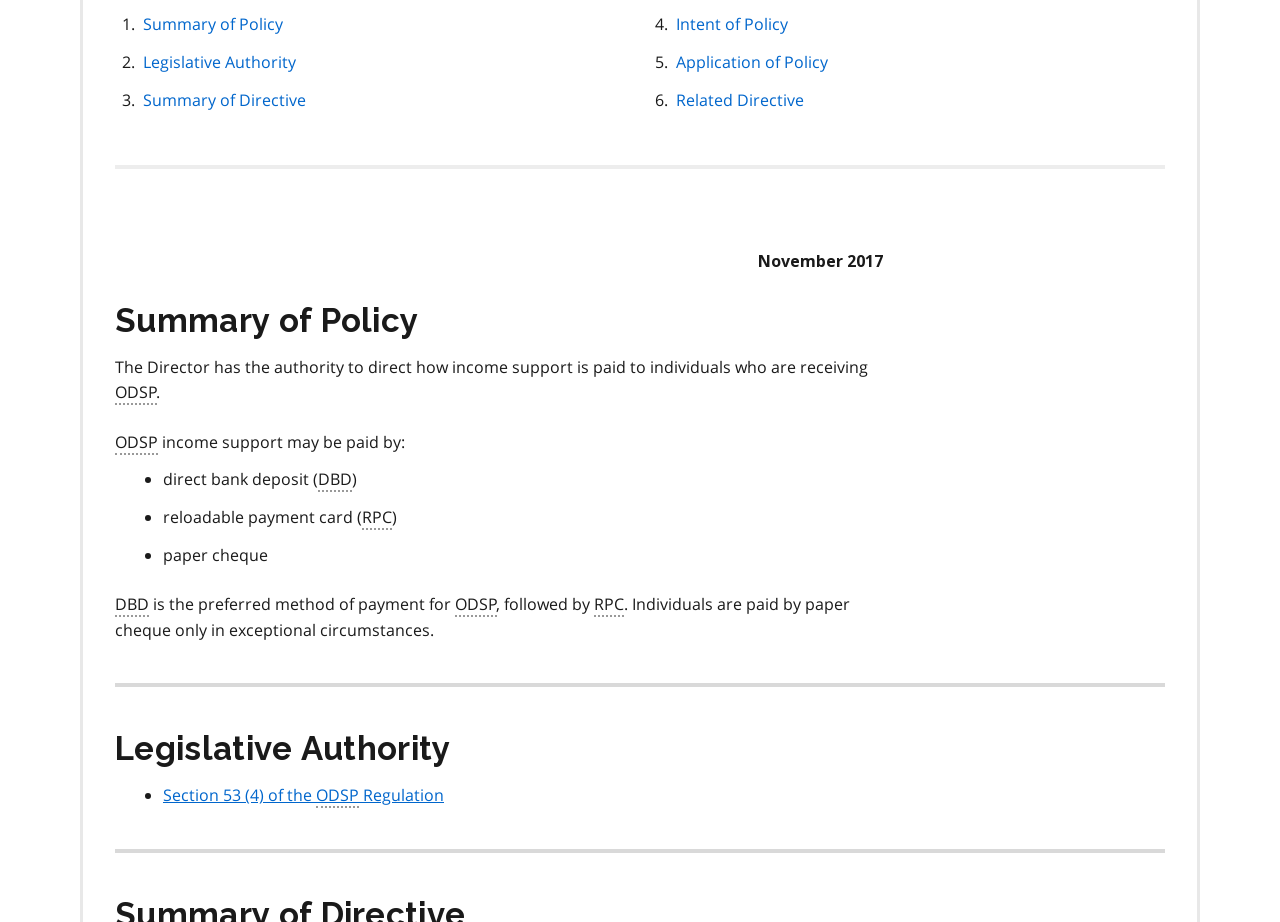Given the webpage screenshot and the description, determine the bounding box coordinates (top-left x, top-left y, bottom-right x, bottom-right y) that define the location of the UI element matching this description: Summary of Directive

[0.112, 0.096, 0.239, 0.12]